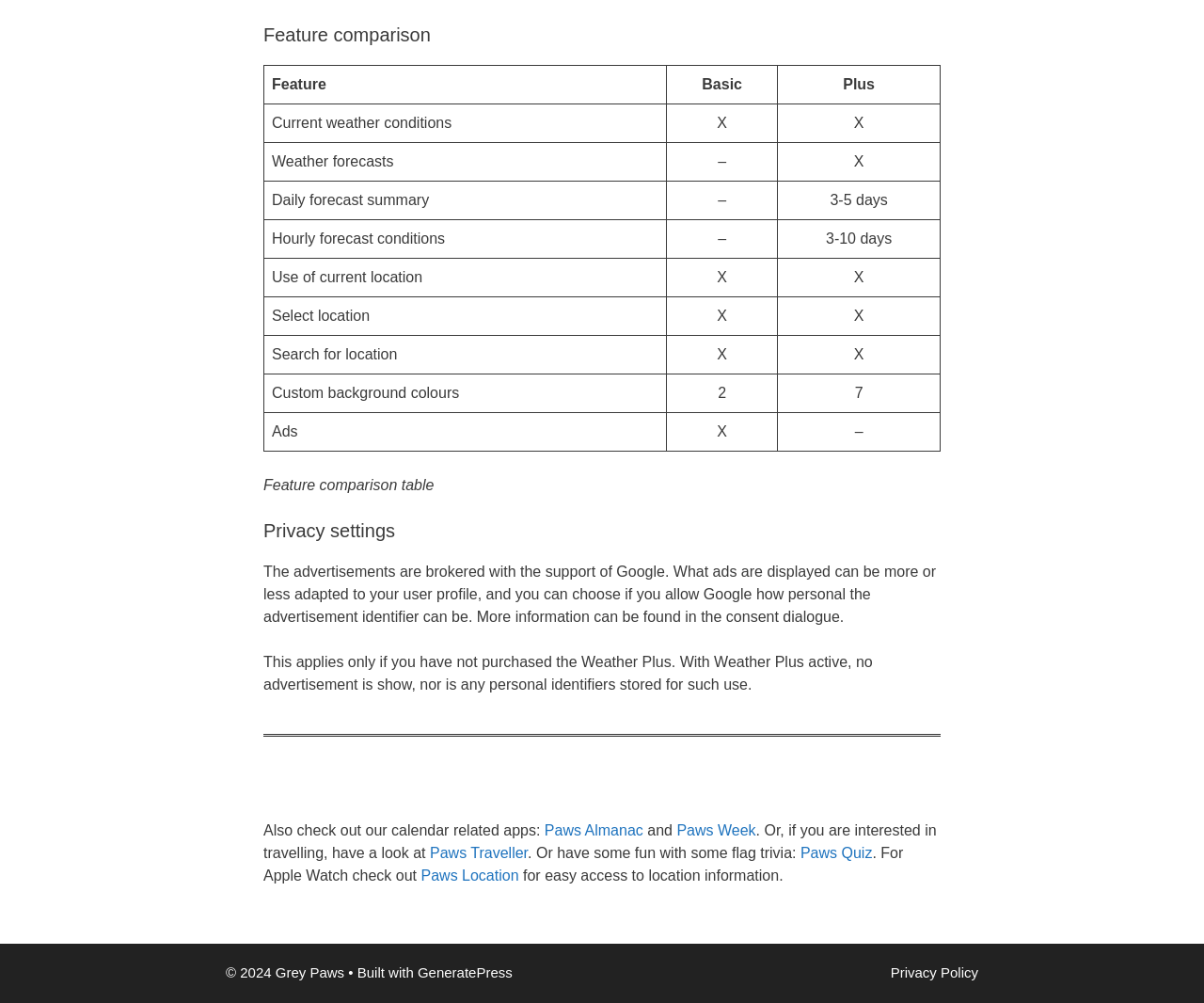Use a single word or phrase to respond to the question:
What is the purpose of the 'Select location' feature?

To select a location